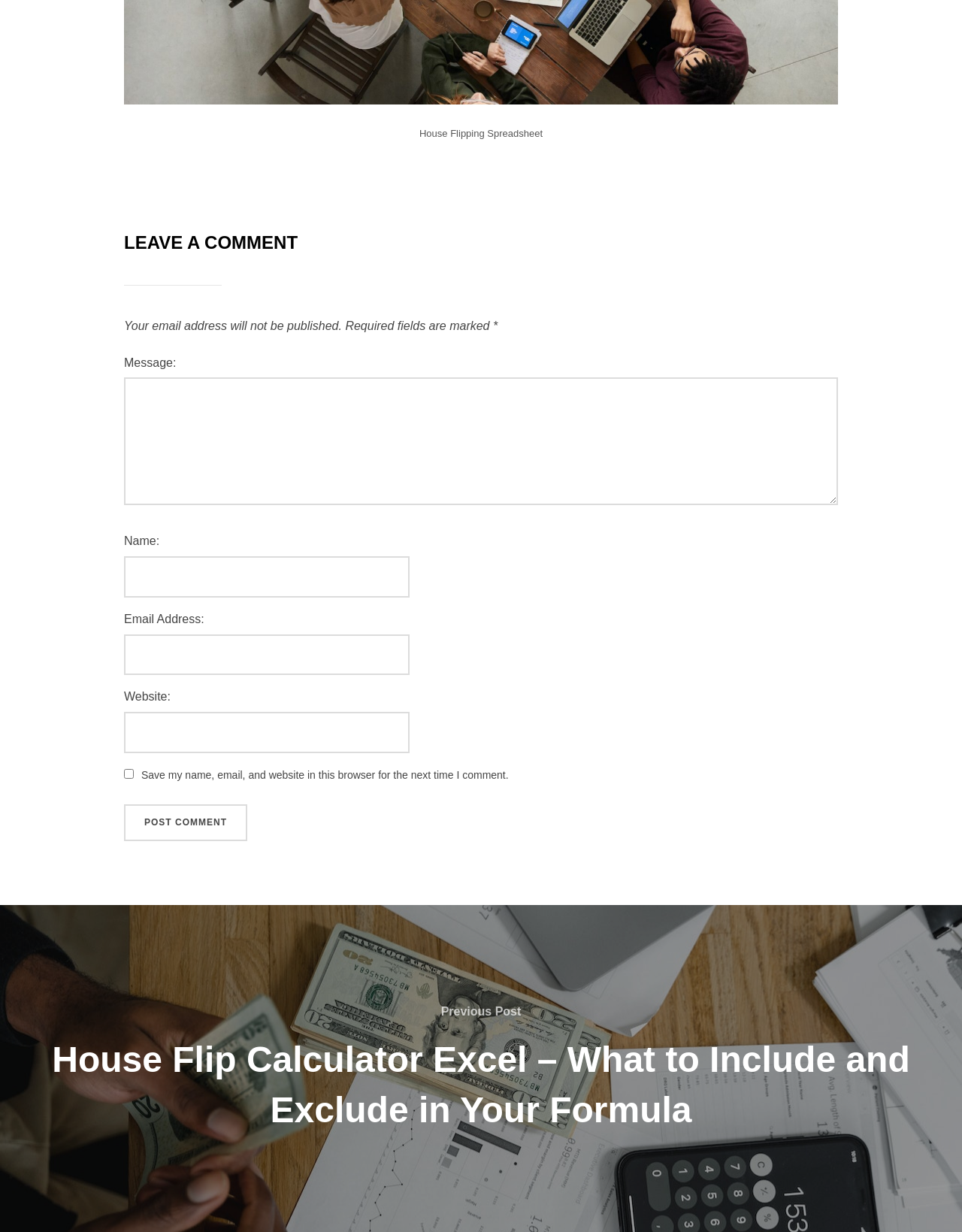Utilize the information from the image to answer the question in detail:
What is the purpose of the checkbox?

The checkbox is used to save the user's name, email, and website in the browser for the next time they comment, as indicated by the StaticText element 'Save my name, email, and website in this browser for the next time I comment.' with bounding box coordinates [0.129, 0.624, 0.139, 0.632]